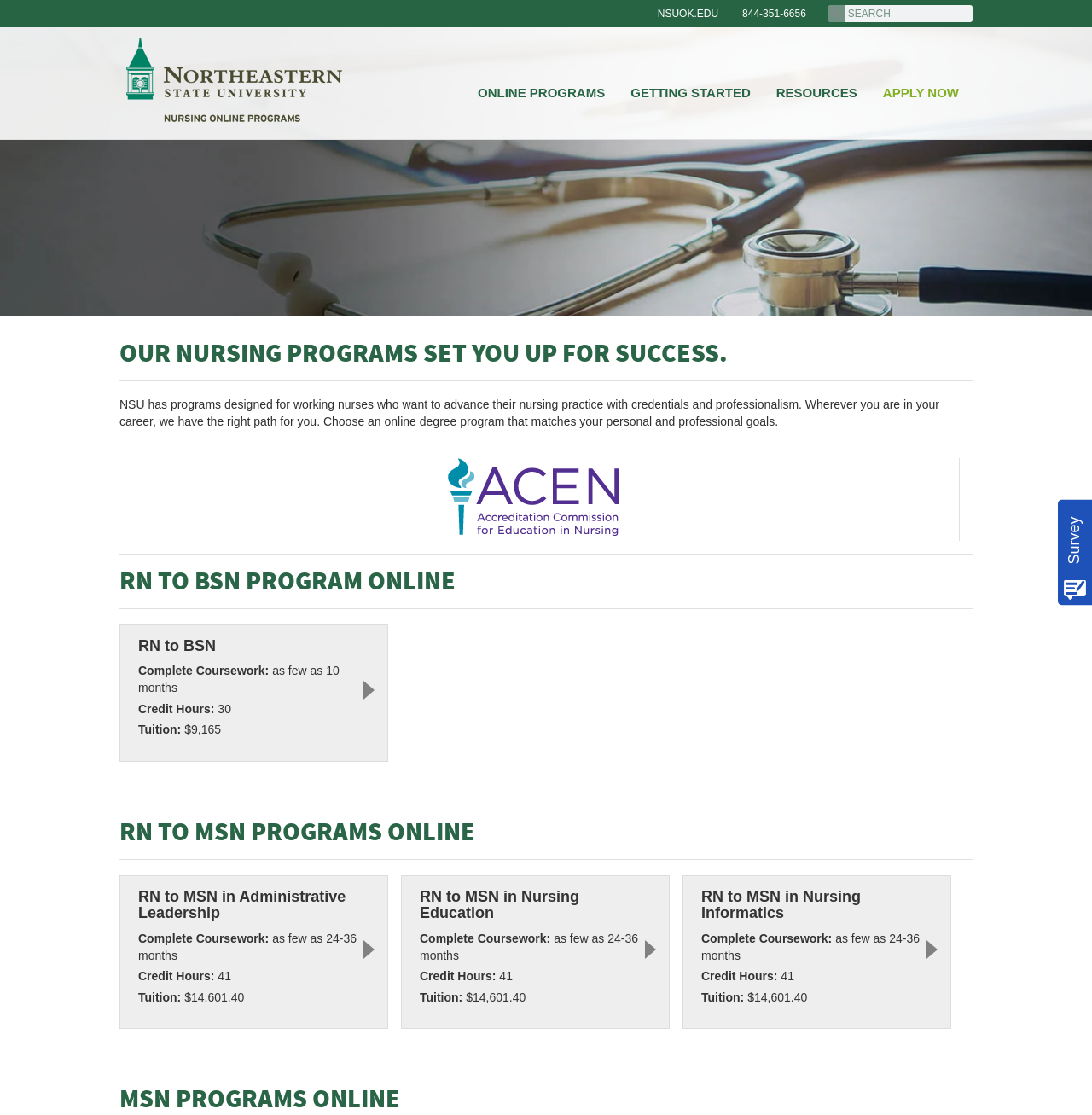Find the bounding box coordinates of the element to click in order to complete the given instruction: "Take the survey."

[0.852, 0.419, 0.984, 0.432]